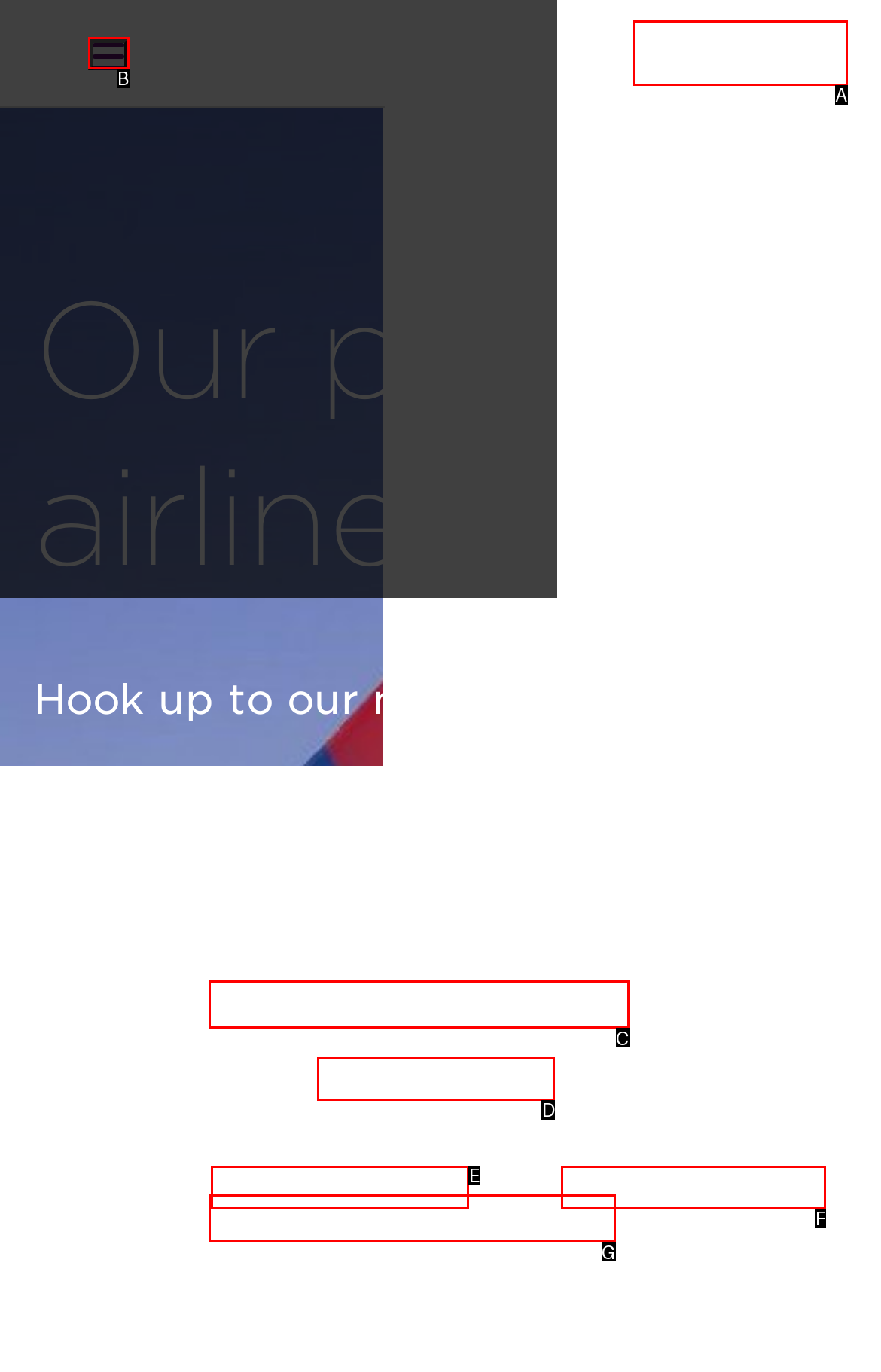Determine the HTML element that best matches this description: Home Purchase Qualifier from the given choices. Respond with the corresponding letter.

None